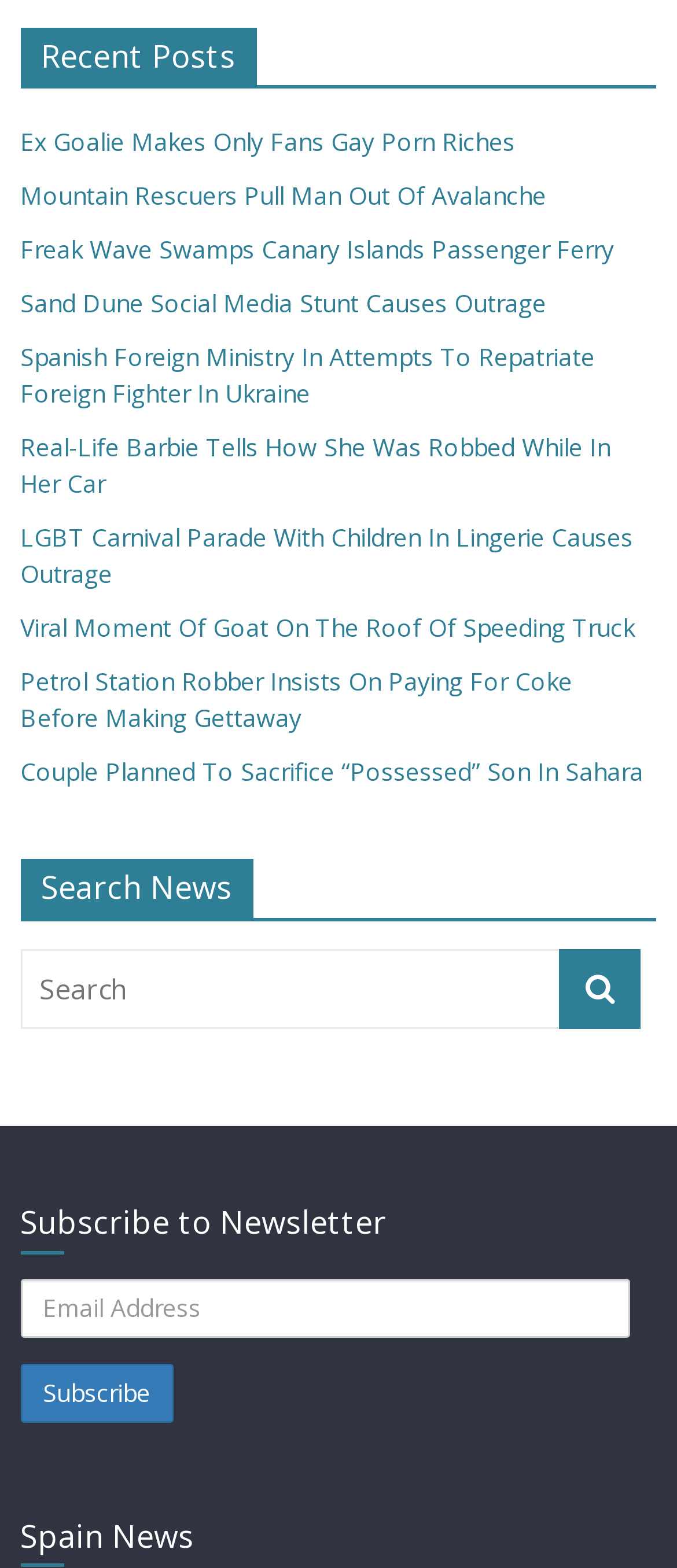How many links are in the 'Recent Posts' section?
Respond with a short answer, either a single word or a phrase, based on the image.

10